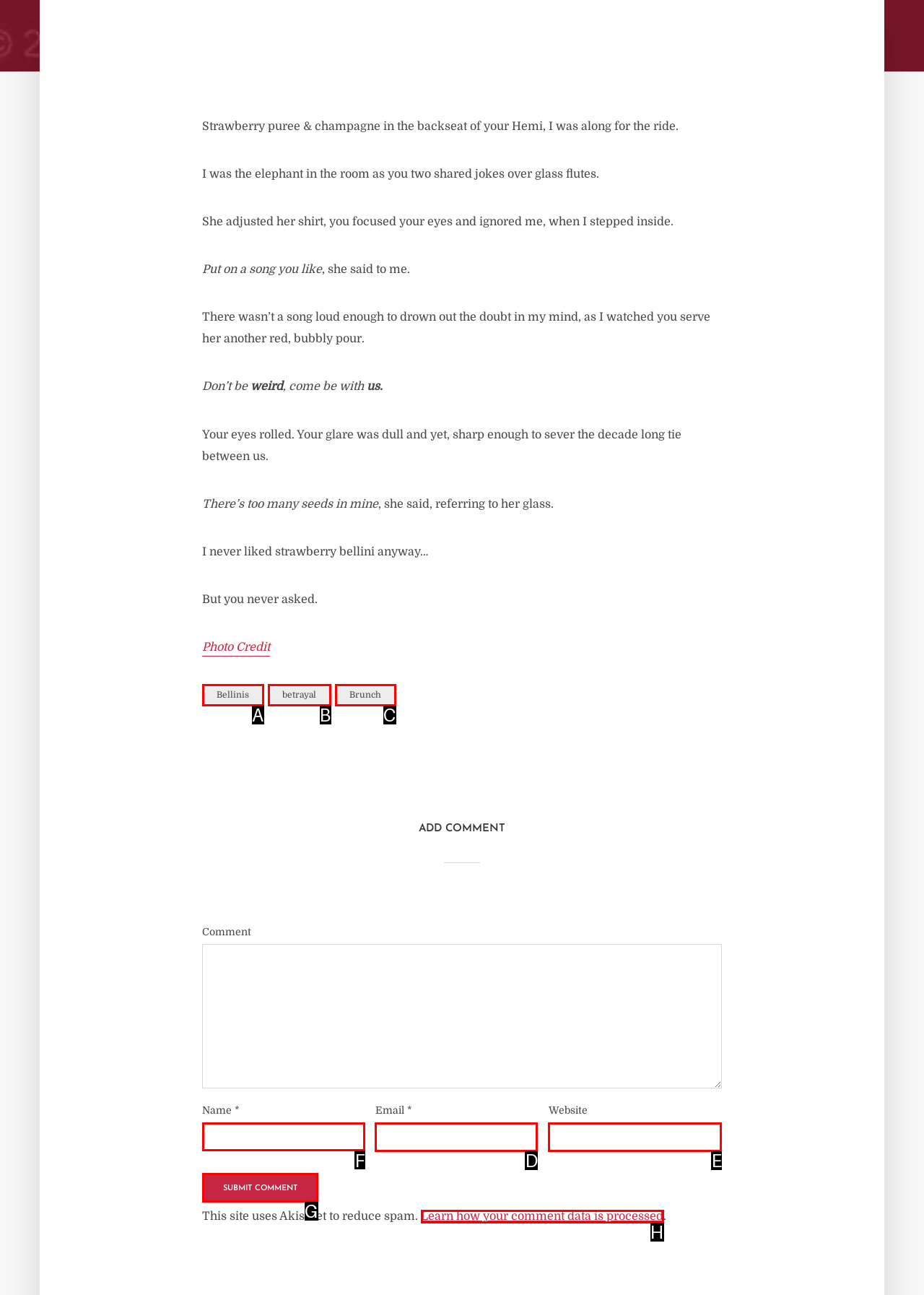Identify the letter of the UI element needed to carry out the task: Enter your name in the 'Name' field
Reply with the letter of the chosen option.

F